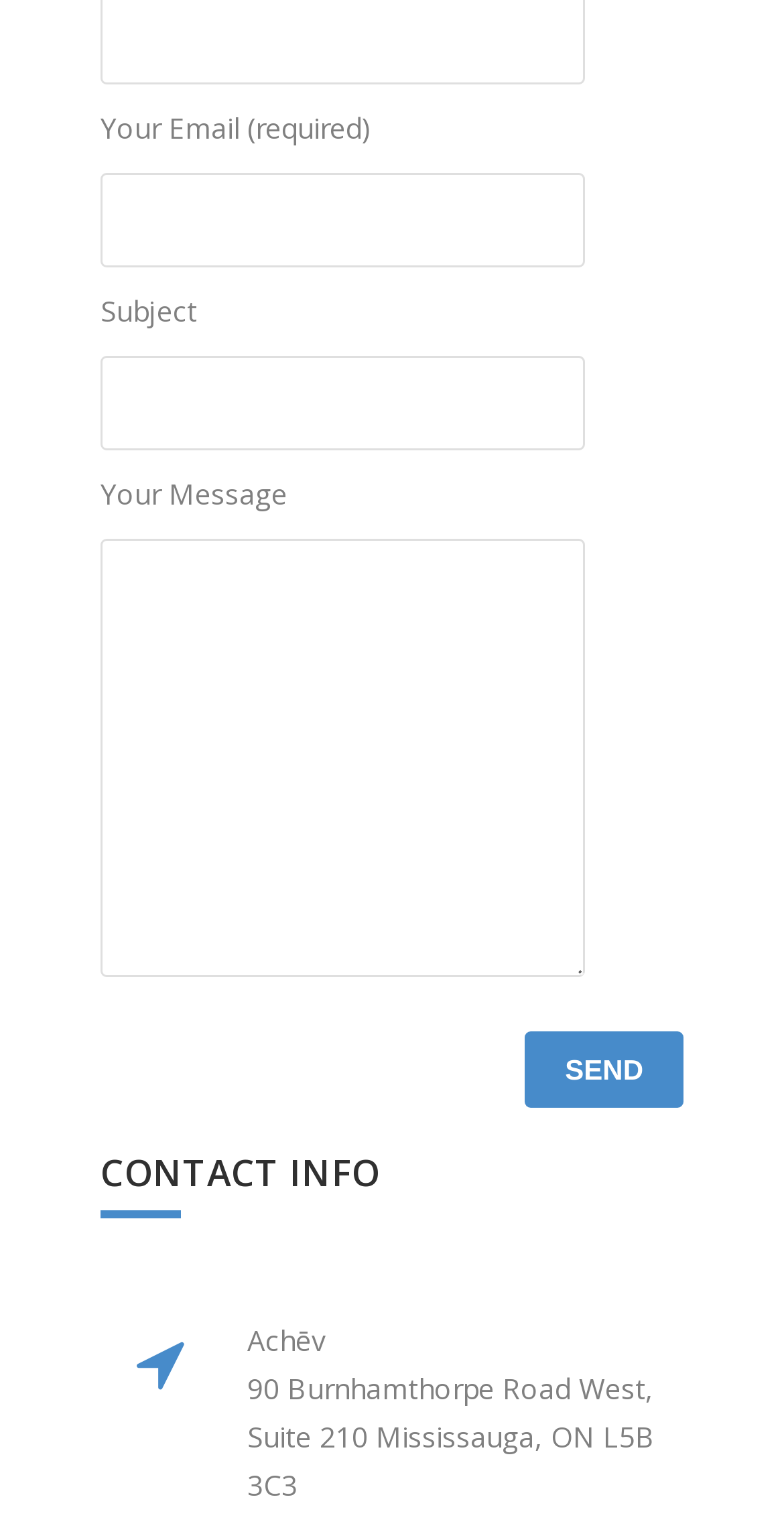Given the description name="your-email", predict the bounding box coordinates of the UI element. Ensure the coordinates are in the format (top-left x, top-left y, bottom-right x, bottom-right y) and all values are between 0 and 1.

[0.128, 0.112, 0.745, 0.174]